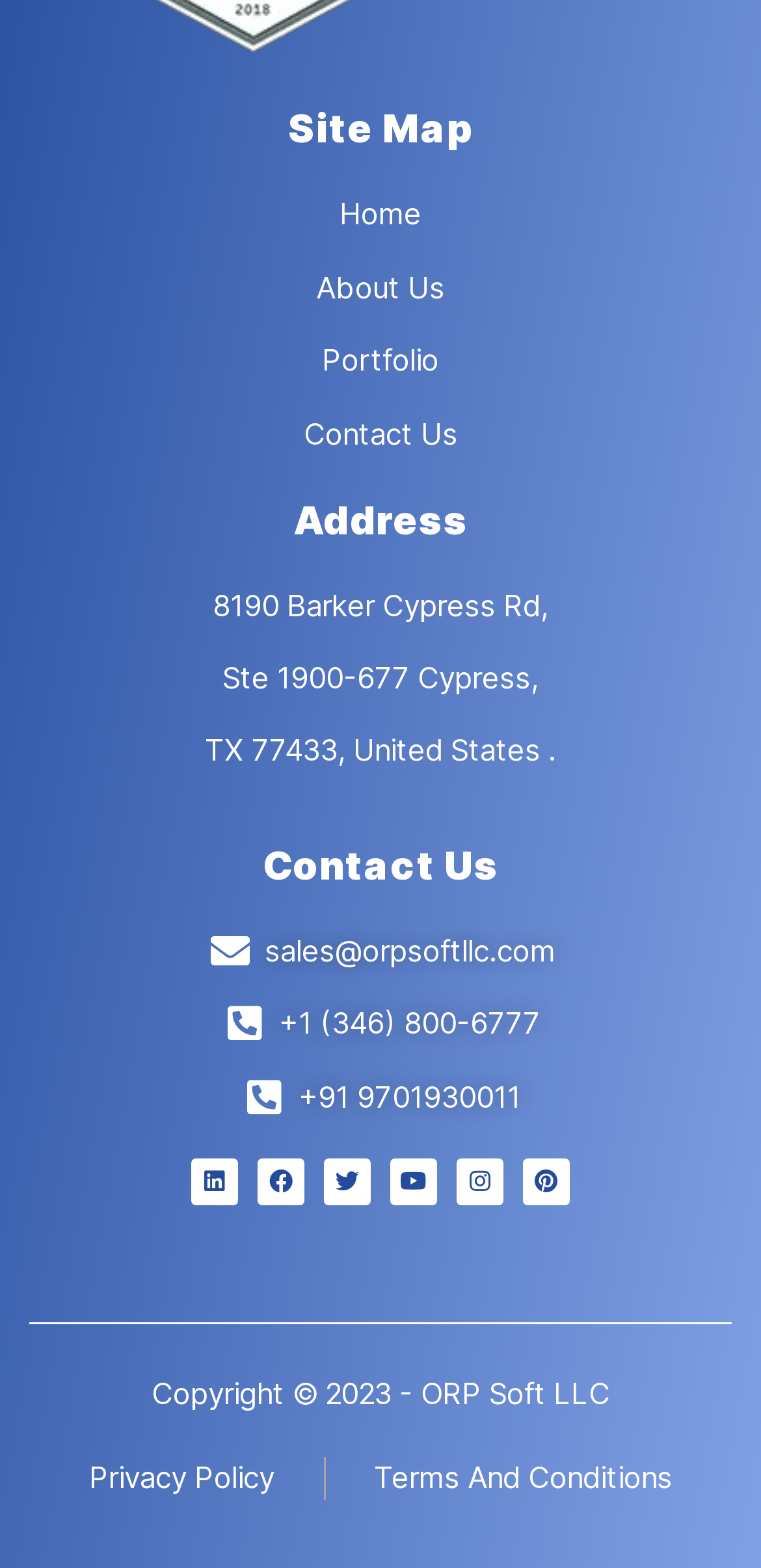What is the company's address?
From the details in the image, provide a complete and detailed answer to the question.

I found the company's address by looking at the 'Address' section of the webpage, which is located below the navigation links. The address is divided into three lines: '8190 Barker Cypress Rd,', 'Ste 1900-677 Cypress,', and 'TX 77433, United States.'